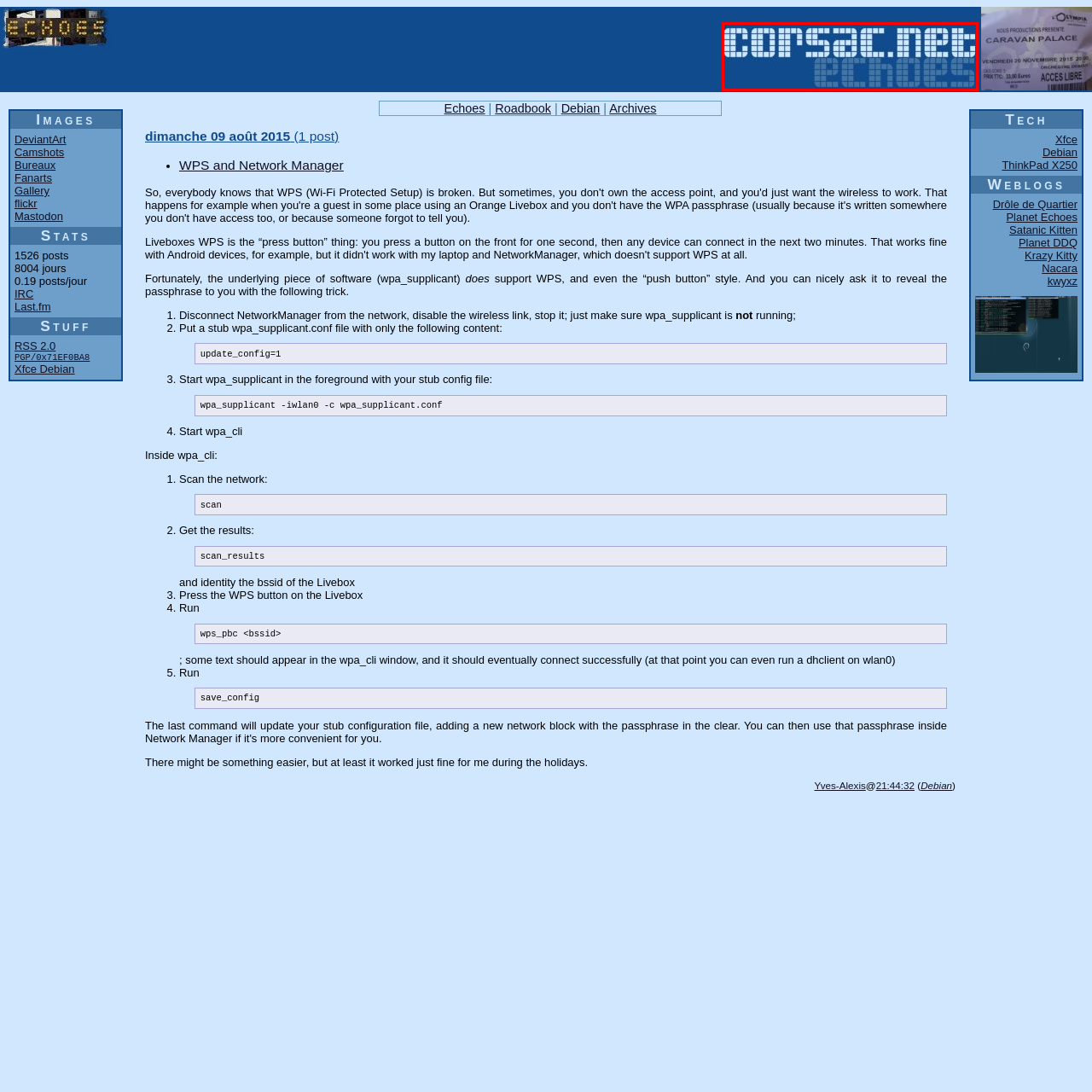Observe the highlighted image and answer the following: What is the relationship between 'corsac.net' and 'Echoes'?

One is above the other